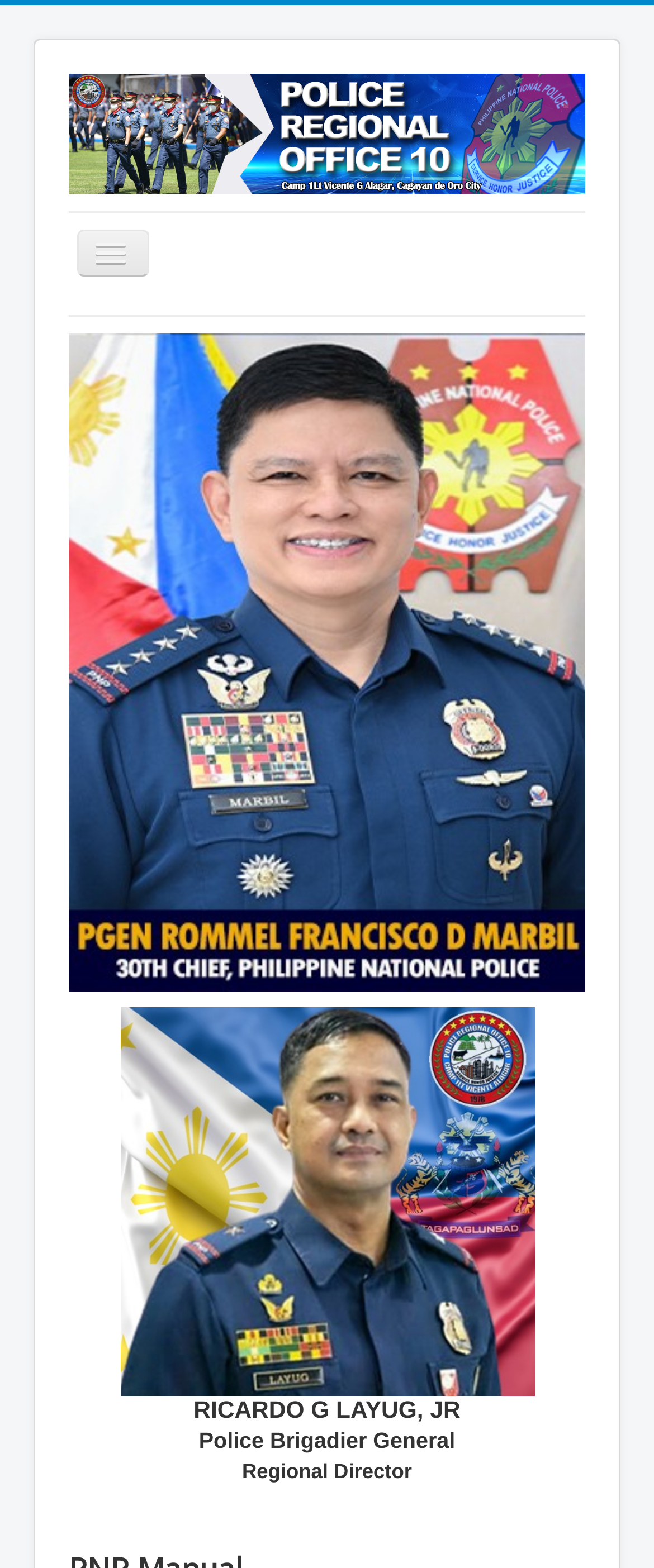Please identify the bounding box coordinates of the area that needs to be clicked to fulfill the following instruction: "view Public Relations."

[0.105, 0.234, 0.895, 0.268]